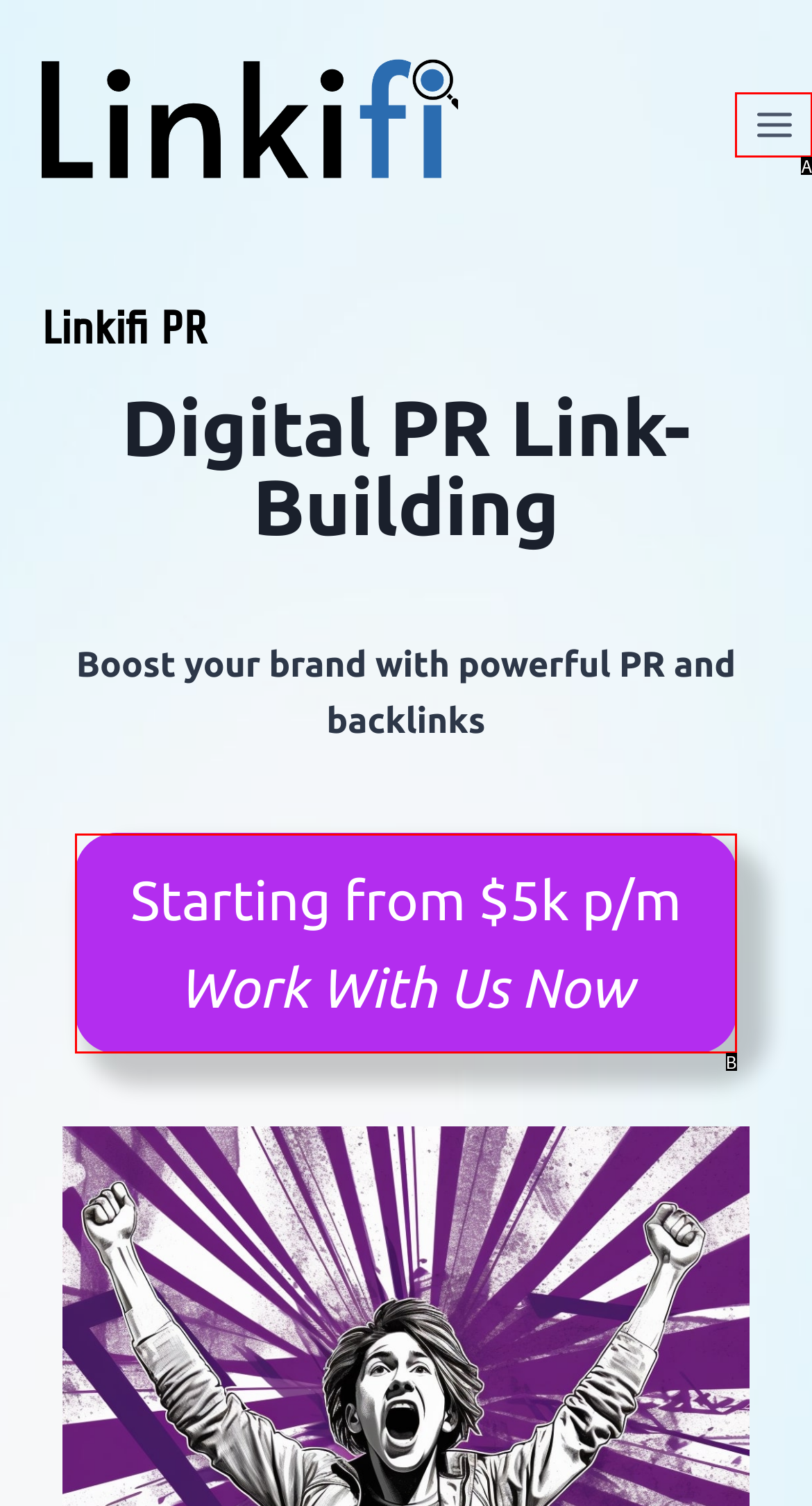From the choices provided, which HTML element best fits the description: Toggle Menu? Answer with the appropriate letter.

A